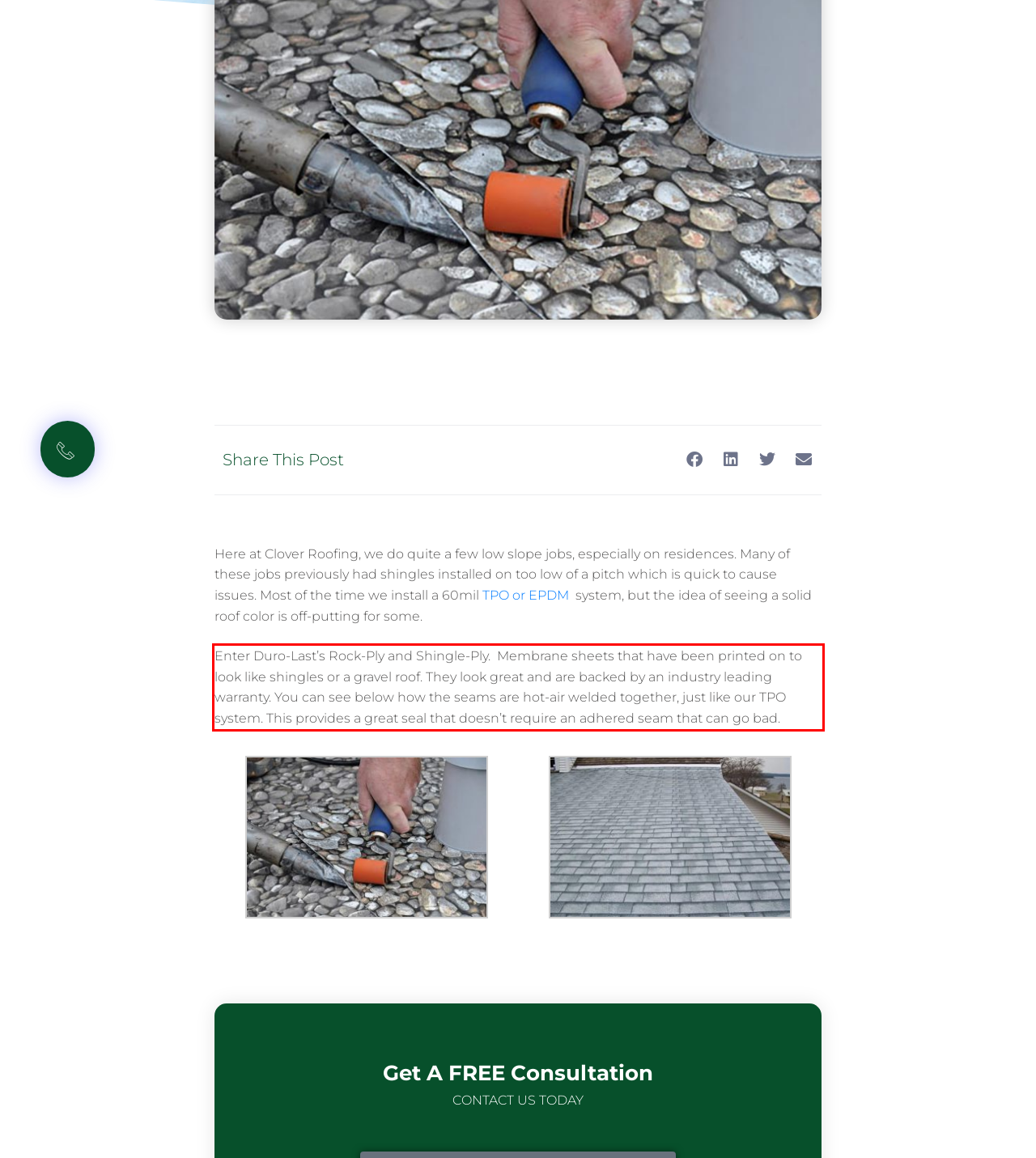Identify the text inside the red bounding box on the provided webpage screenshot by performing OCR.

Enter Duro-Last’s Rock-Ply and Shingle-Ply. Membrane sheets that have been printed on to look like shingles or a gravel roof. They look great and are backed by an industry leading warranty. You can see below how the seams are hot-air welded together, just like our TPO system. This provides a great seal that doesn’t require an adhered seam that can go bad.